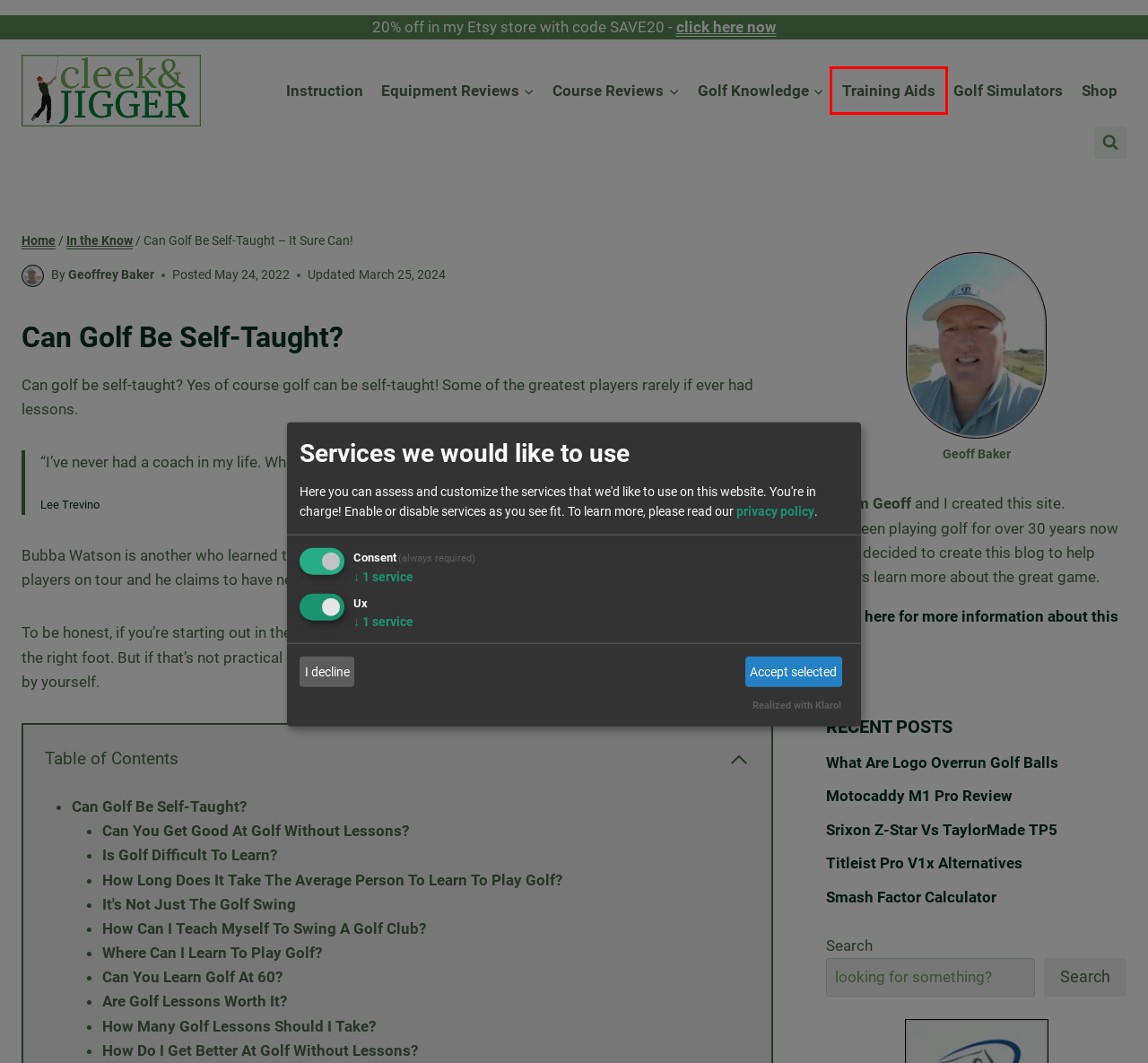You’re provided with a screenshot of a webpage that has a red bounding box around an element. Choose the best matching webpage description for the new page after clicking the element in the red box. The options are:
A. Equipment Reviews: Honest Opinions - cleek & JIGGER
B. Training Aids - cleek & JIGGER
C. Privacy Policy - cleek & JIGGER
D. Golf Knowledge - cleek & JIGGER
E. In the Know - cleek & JIGGER
F. Helping you enjoy your golf - cleek&JIGGER
G. About - cleek & JIGGER
H. Motocaddy M1 Pro Review - cleek & JIGGER

B